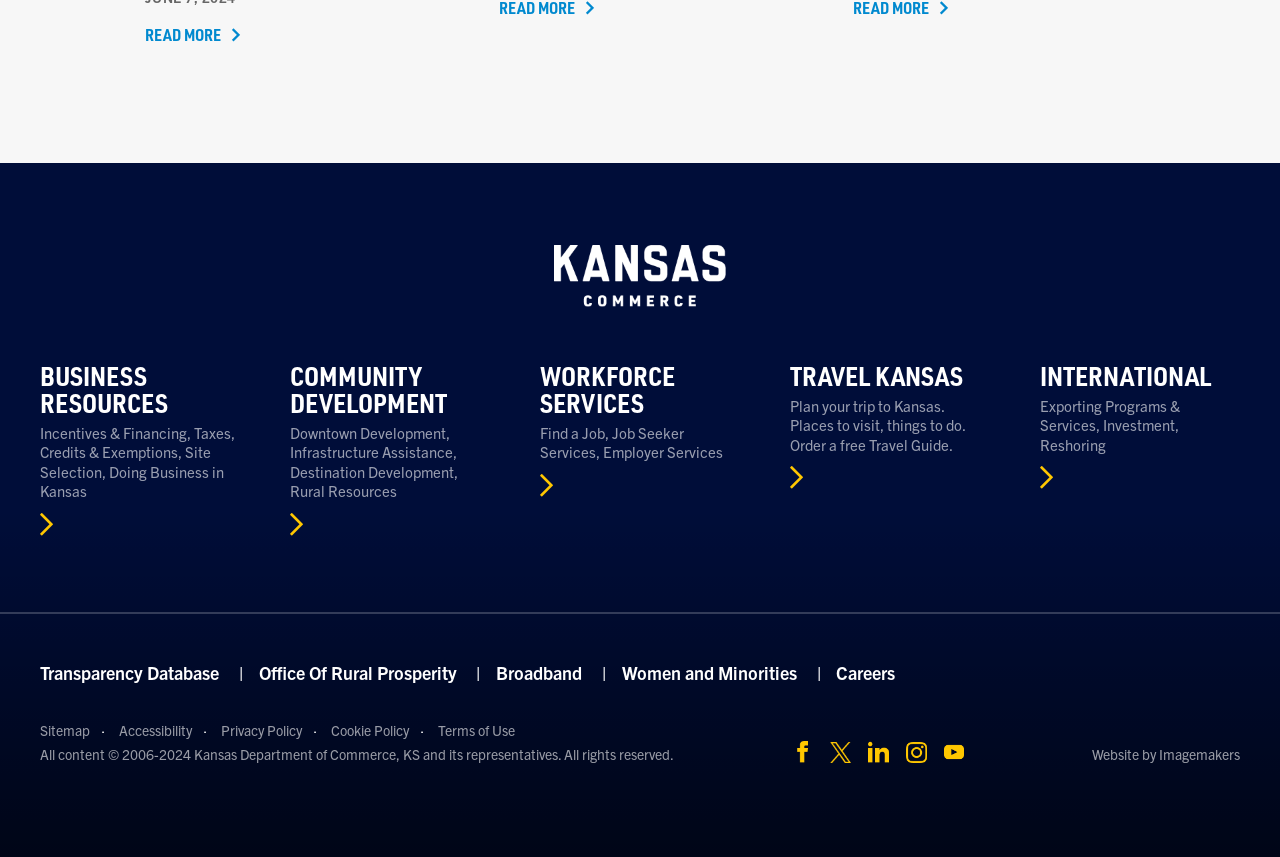Using the details from the image, please elaborate on the following question: What is the purpose of the 'READ MORE' link?

The 'READ MORE' link is likely a call-to-action to encourage users to learn more about a specific topic or news article, which is a common pattern on websites to provide additional information.